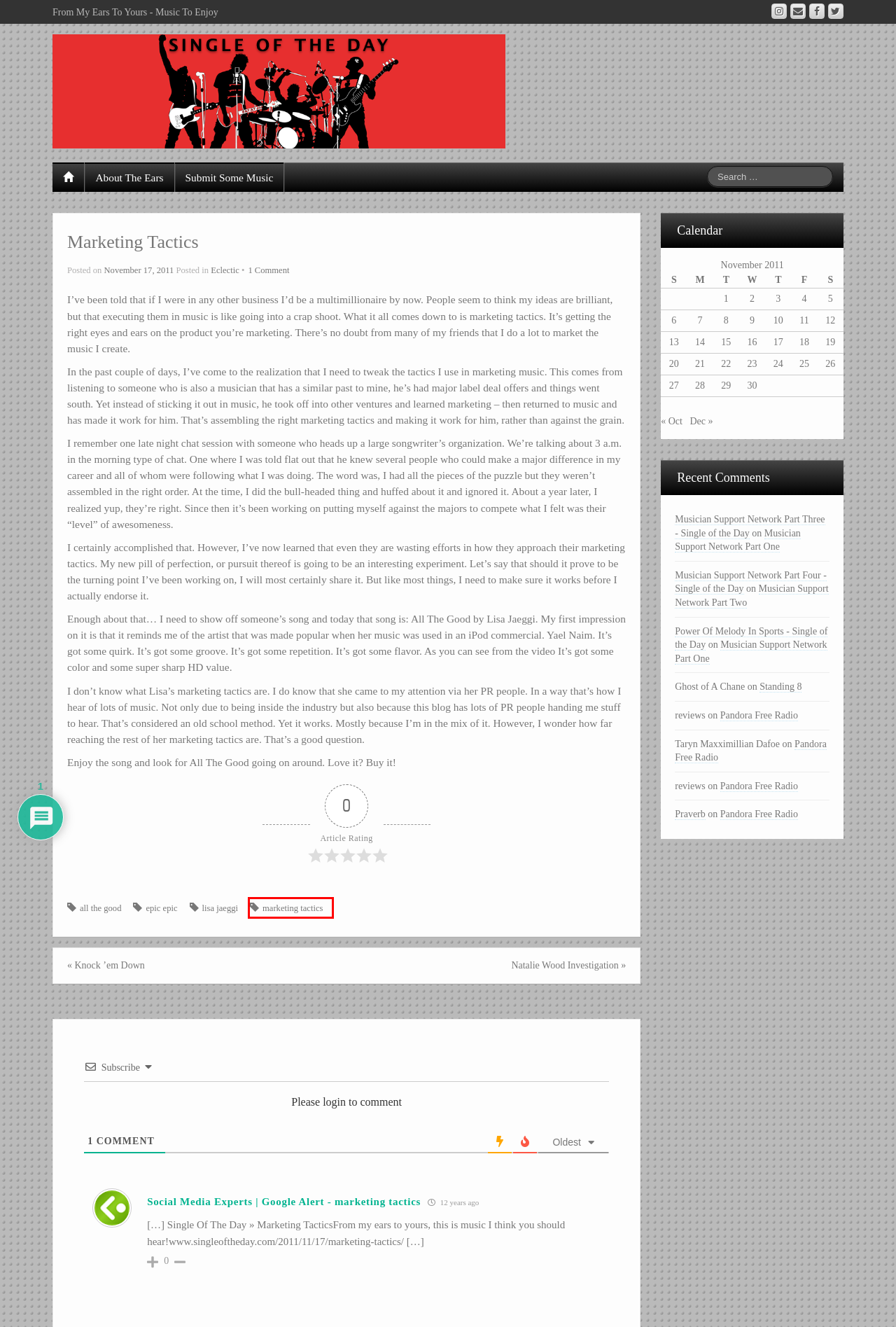You have a screenshot of a webpage with a red bounding box around an element. Identify the webpage description that best fits the new page that appears after clicking the selected element in the red bounding box. Here are the candidates:
A. Musician Support Network Part One – Single of the Day
B. Musician Support Network Part Two – Single of the Day
C. Power Of Melody In Sports – Single of the Day
D. Natalie Wood Investigation – Single of the Day
E. Knock ’em Down – Single of the Day
F. marketing tactics – Single of the Day
G. epic epic – Single of the Day
H. Single of the Day – From My Ears To Yours – Music To Enjoy

F